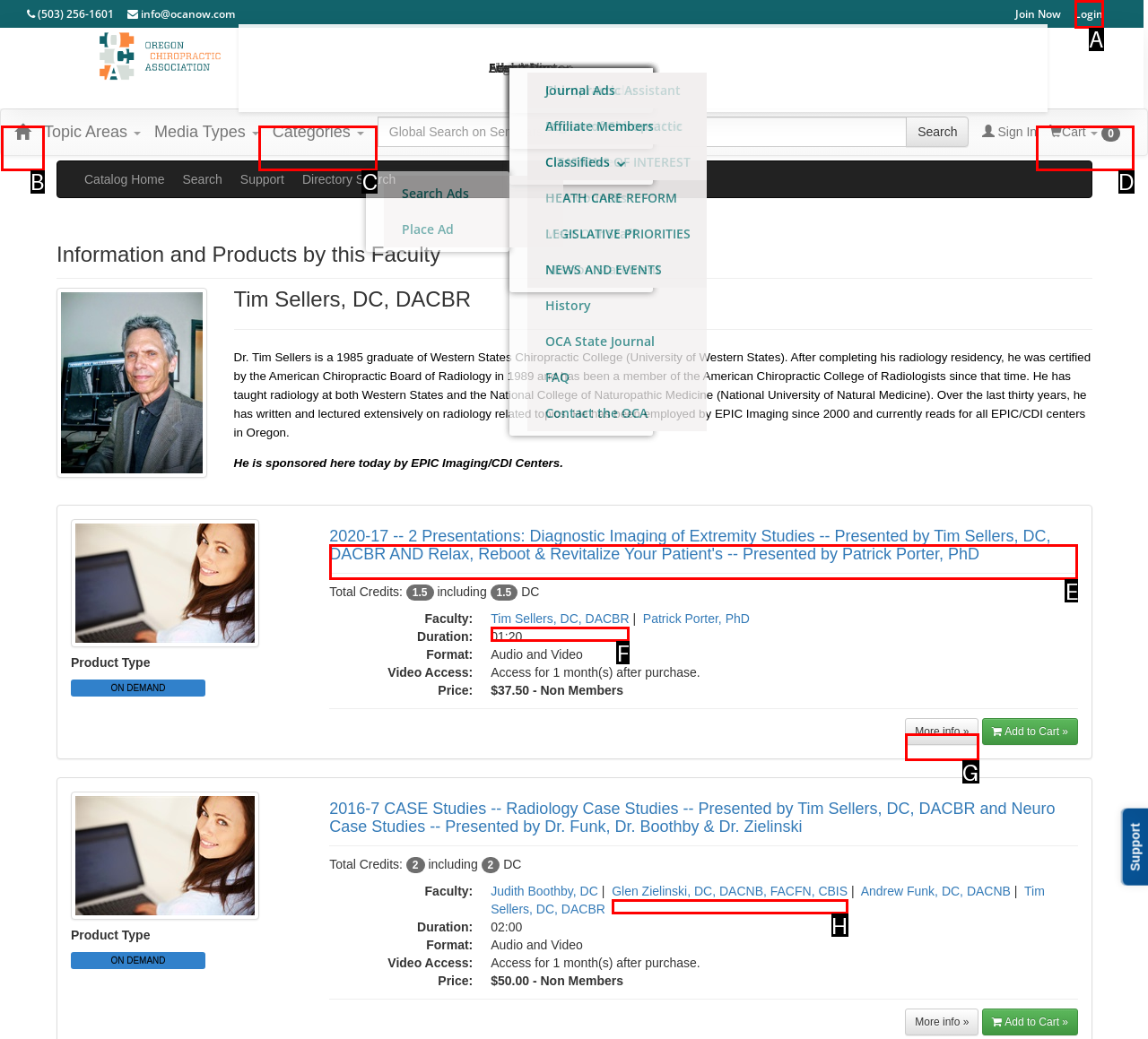Select the proper HTML element to perform the given task: View the product details of '2020-17 -- 2 Presentations' Answer with the corresponding letter from the provided choices.

E